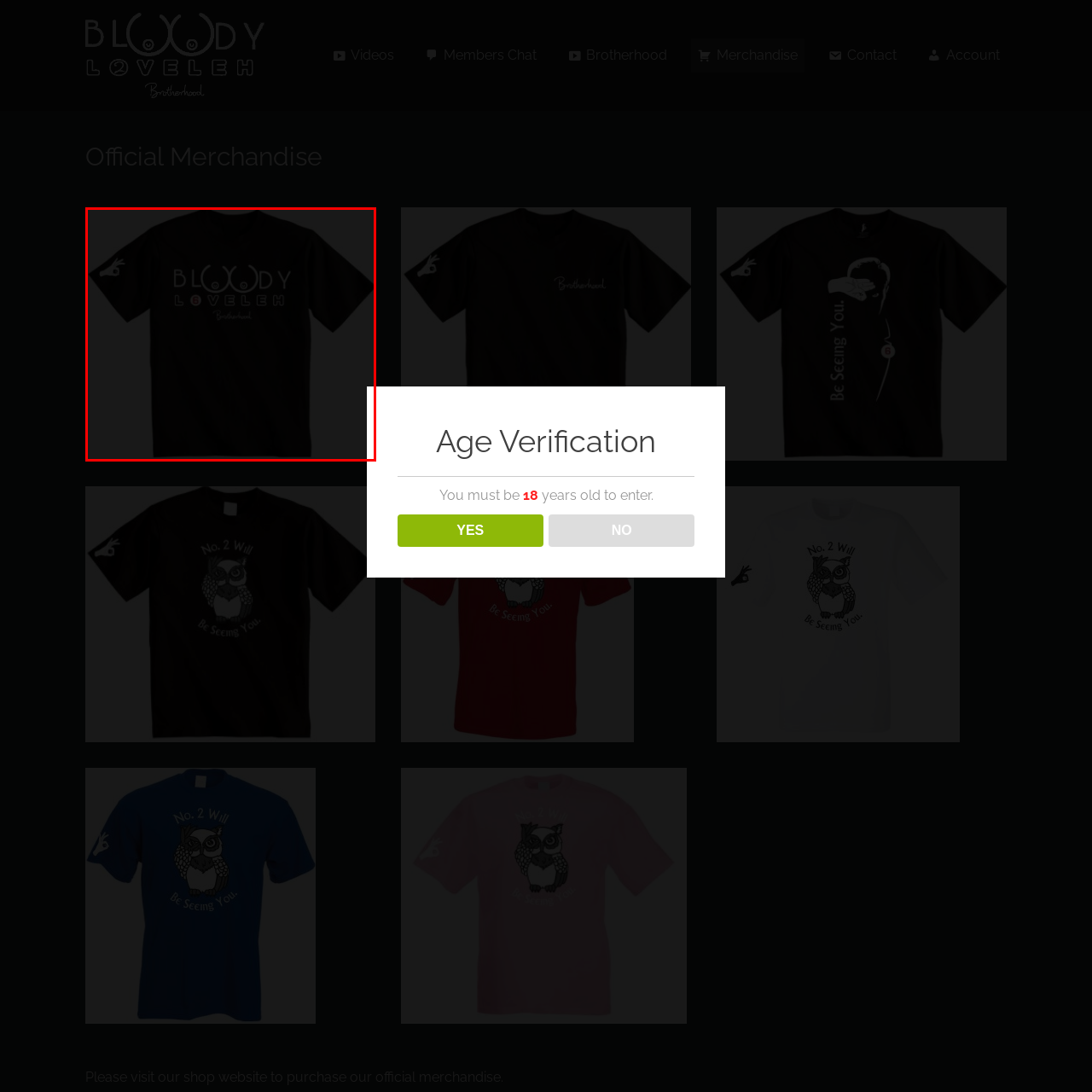Describe extensively the contents of the image within the red-bordered area.

This image showcases a stylish black t-shirt featuring a unique design from the "Bloody Loveleh Brotherhood" merchandise line. The front of the shirt prominently displays the word "BLOODY" in bold, curved lettering, complemented by "LOVELEH" beneath it in a playful font. The design incorporates an eye-catching logo and elements that reflect the brand's identity. Located on the left sleeve, a distinctive symbol adds an extra touch of flair. This shirt is part of a collection that embodies a blend of creativity and casual style, appealing to fans of the Brotherhood. Ideal for both everyday wear and special occasions, this t-shirt exemplifies the spirit of the Bloody Loveleh community.